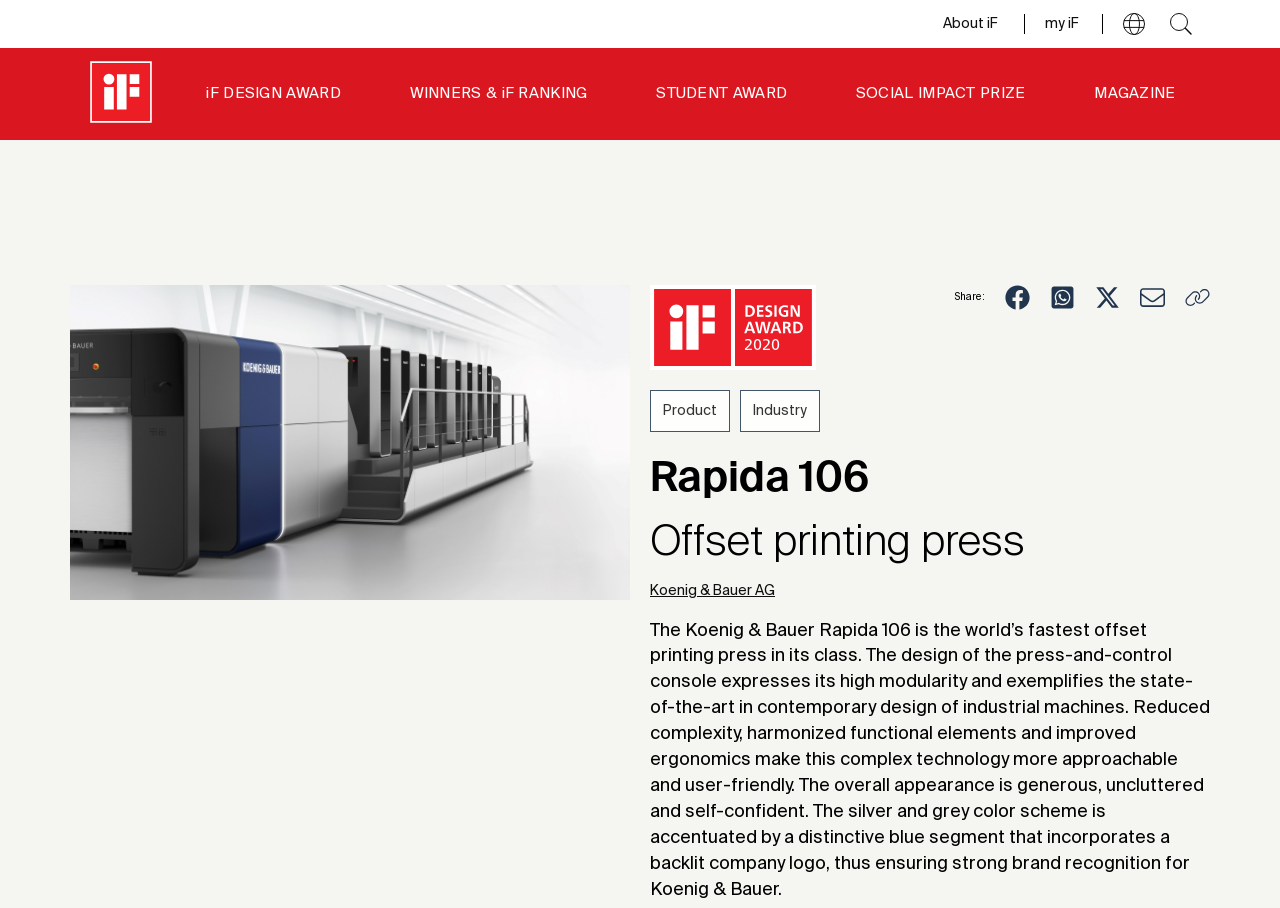Please respond in a single word or phrase: 
What is the category of the product shown on the webpage?

Offset printing press